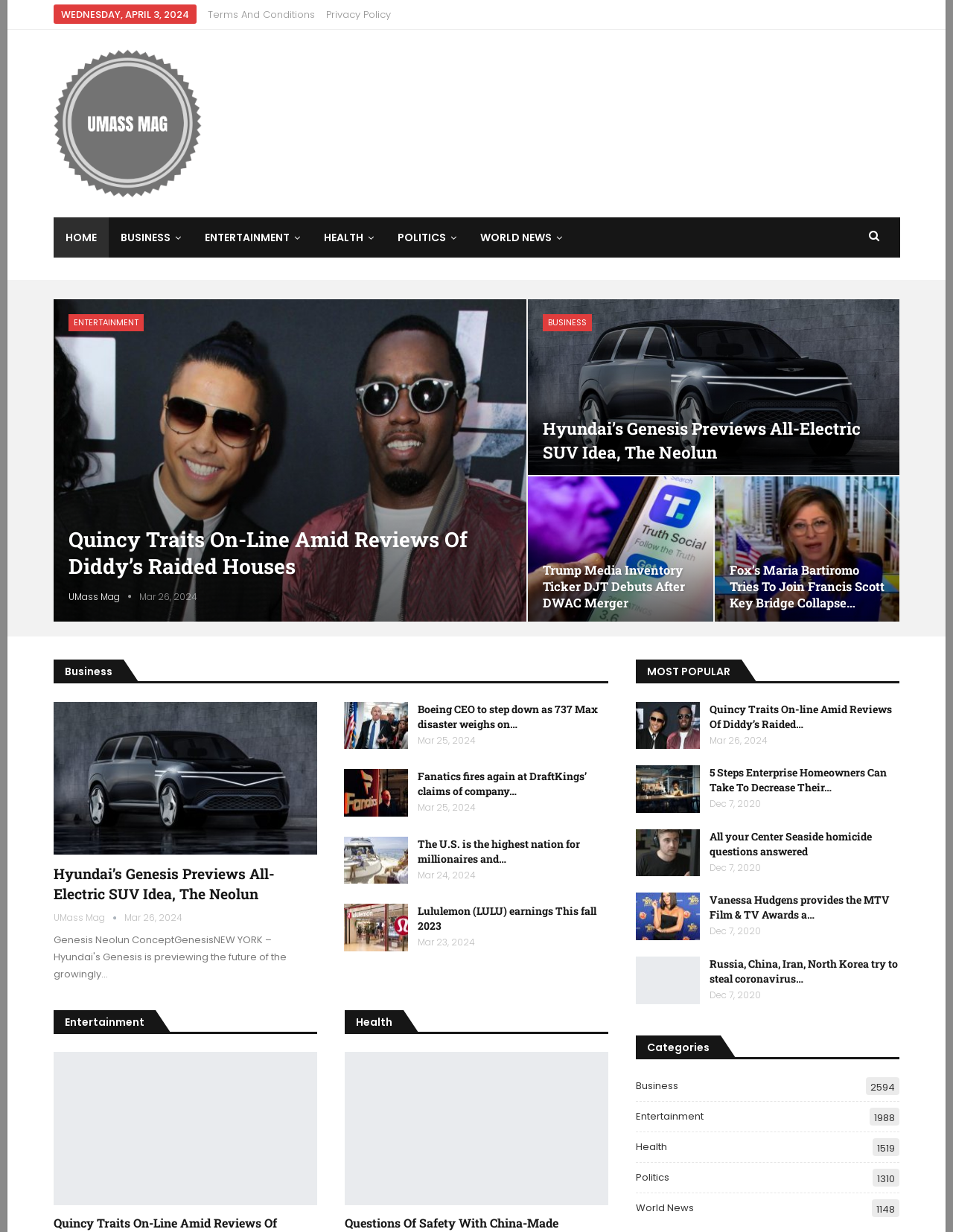Please answer the following question using a single word or phrase: 
How many articles are there under the 'Business' category?

4